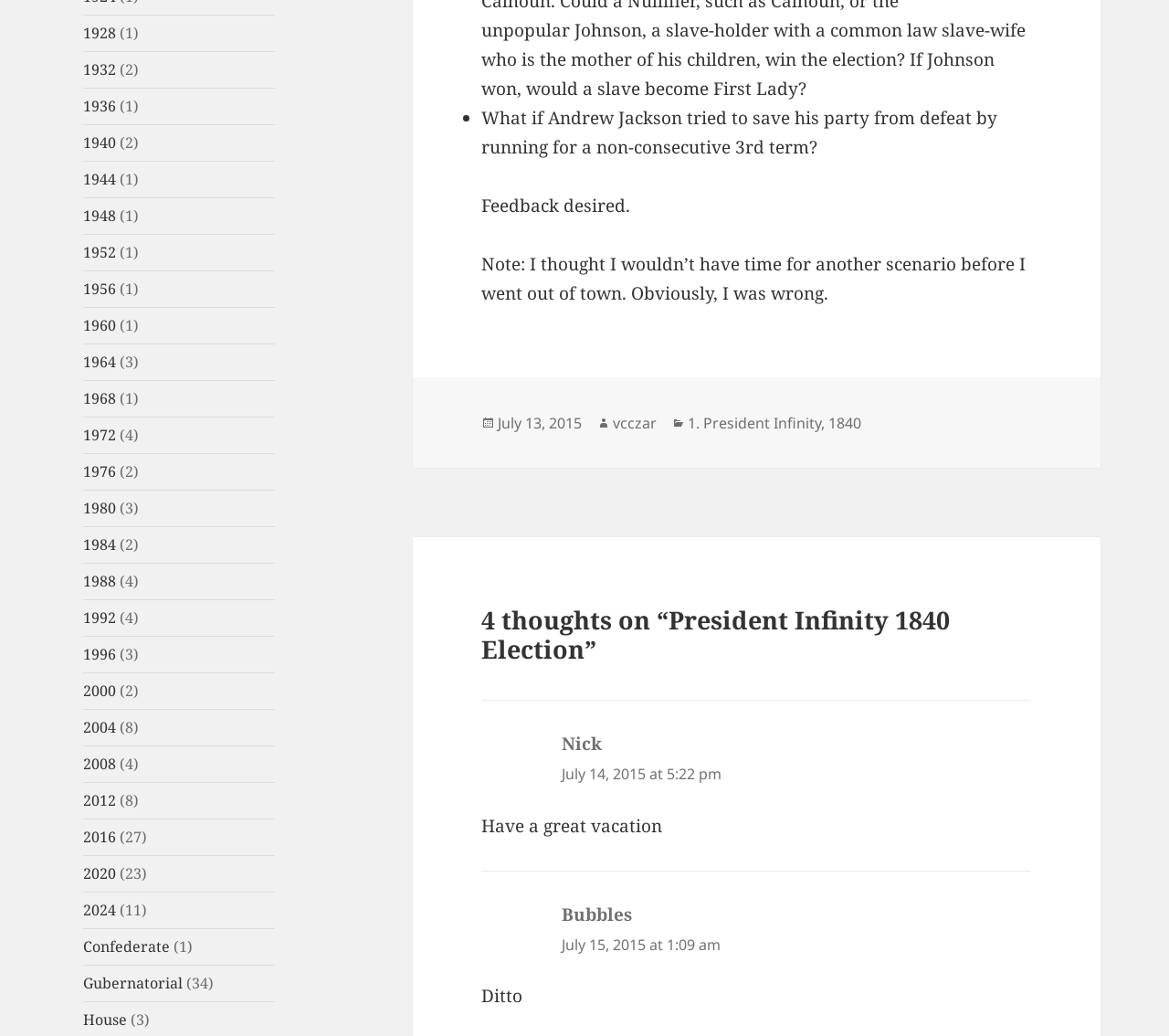Identify the bounding box coordinates of the section to be clicked to complete the task described by the following instruction: "Click on the link 'July 15, 2015 at 1:09 am'". The coordinates should be four float numbers between 0 and 1, formatted as [left, top, right, bottom].

[0.48, 0.902, 0.616, 0.921]